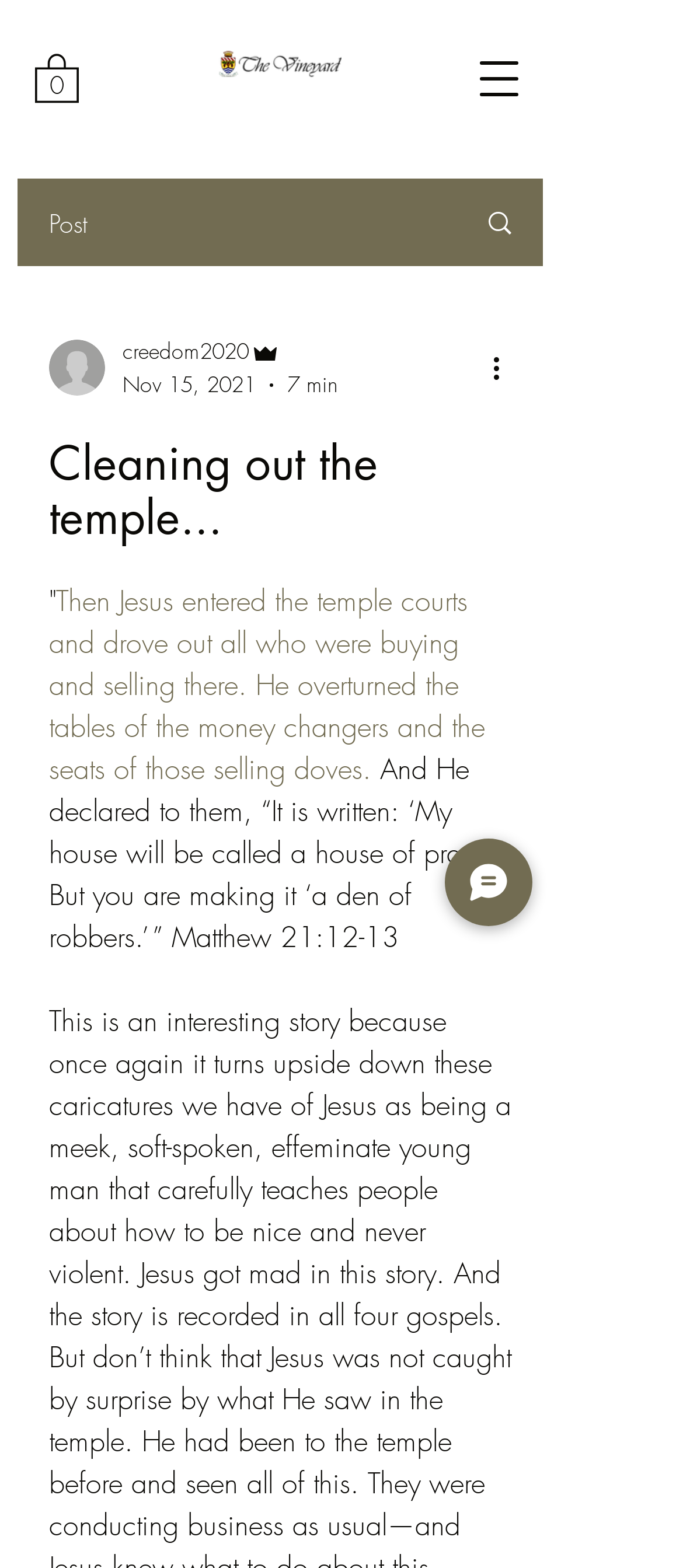Identify the bounding box for the UI element specified in this description: "money changers and". The coordinates must be four float numbers between 0 and 1, formatted as [left, top, right, bottom].

[0.29, 0.451, 0.649, 0.476]